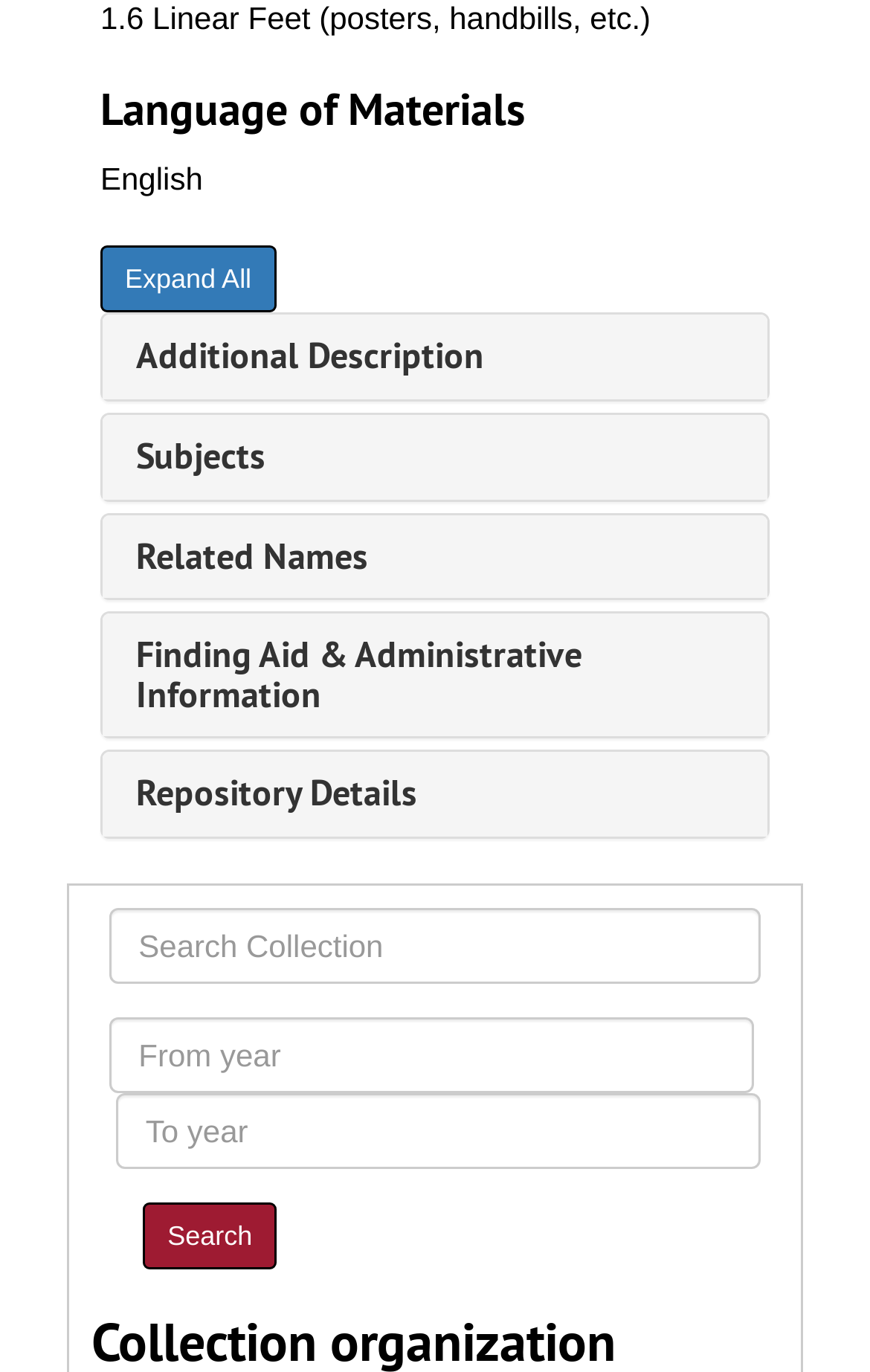Pinpoint the bounding box coordinates of the element that must be clicked to accomplish the following instruction: "Select a year range". The coordinates should be in the format of four float numbers between 0 and 1, i.e., [left, top, right, bottom].

[0.126, 0.741, 0.866, 0.797]